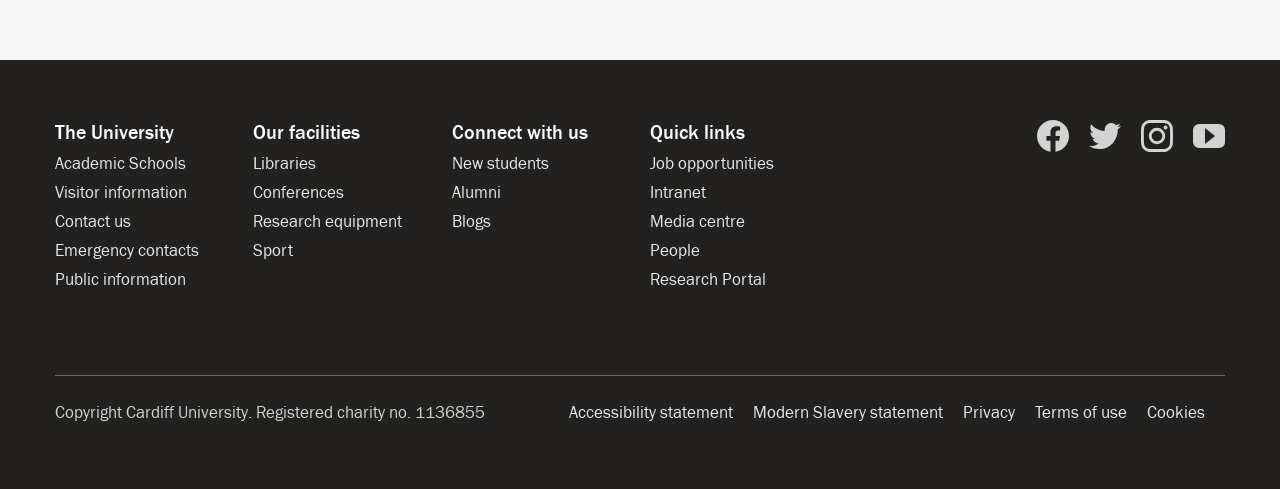Find the bounding box coordinates for the UI element whose description is: "Terms of use". The coordinates should be four float numbers between 0 and 1, in the format [left, top, right, bottom].

[0.809, 0.824, 0.88, 0.865]